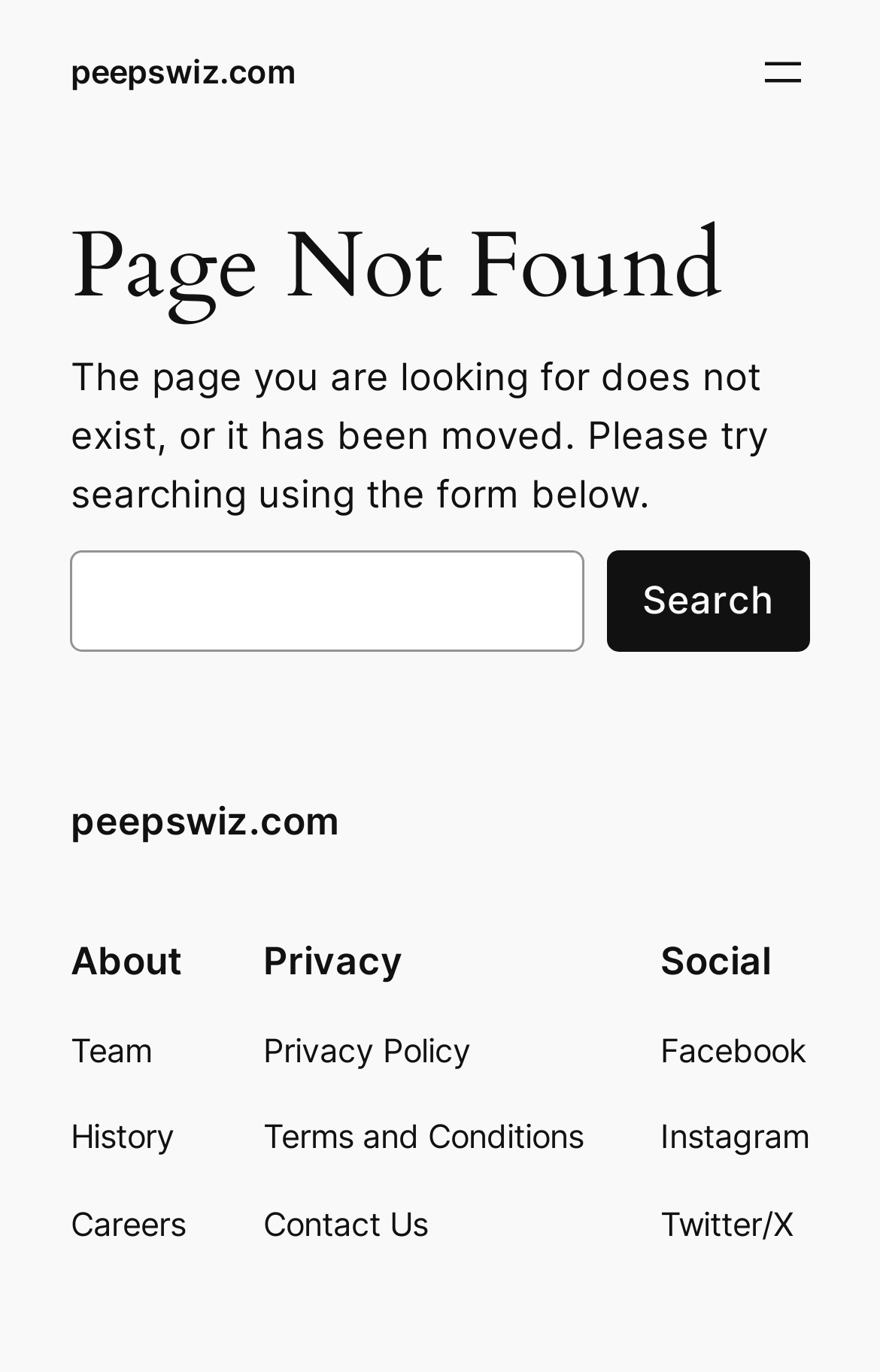What is the purpose of the 'Open menu' button?
Provide an in-depth answer to the question, covering all aspects.

The 'Open menu' button is located in the top-right corner of the page and has a 'hasPopup' attribute, indicating that it opens a dialog when clicked. The exact contents of the dialog are unknown, but it may provide additional navigation options or settings.